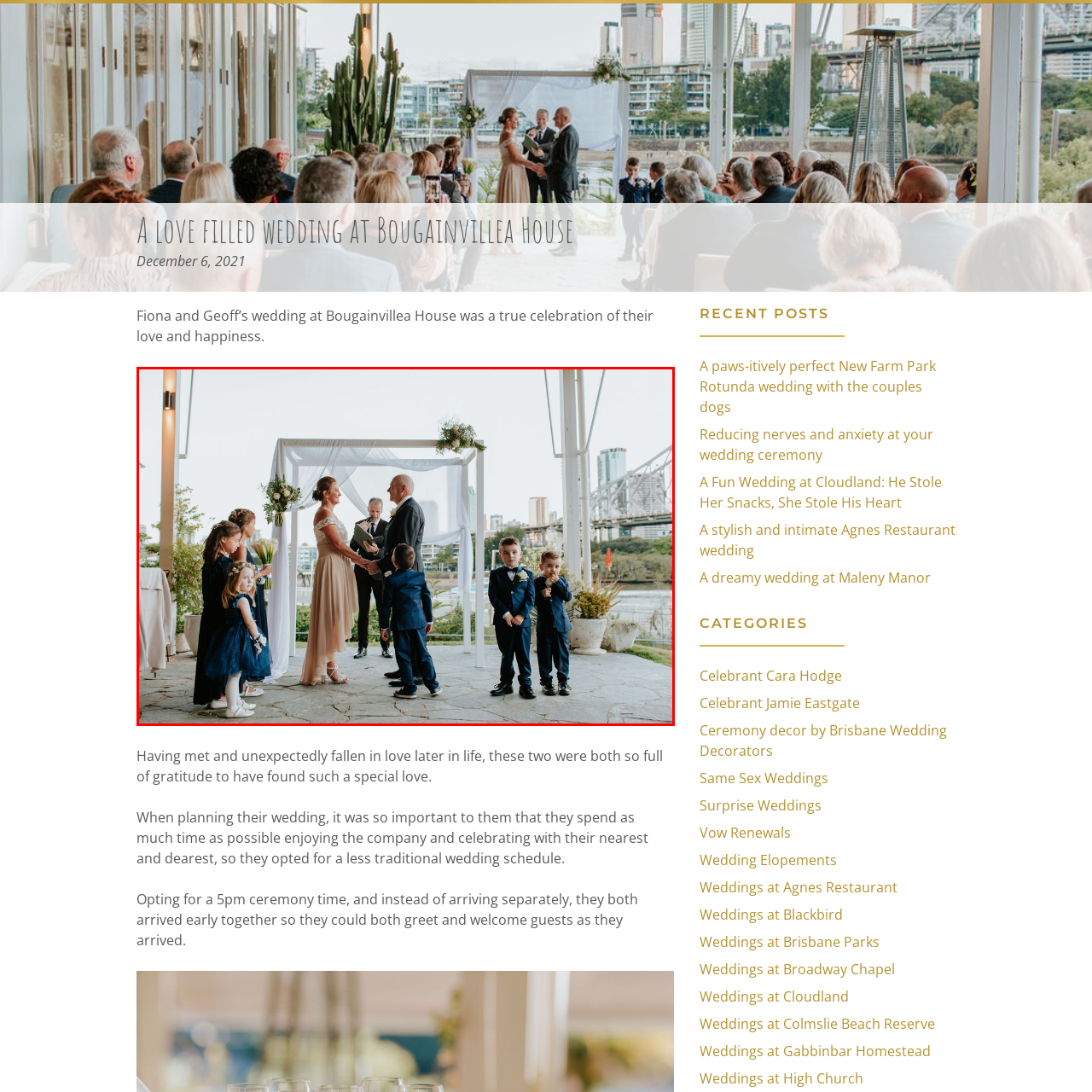What is in the background of the ceremony?
Pay attention to the part of the image enclosed by the red bounding box and respond to the question in detail.

The scenic view in the background of the ceremony features a combination of urban elements and lush greenery, which complements the intimate setting and creates an enchanting ambiance for this special occasion.